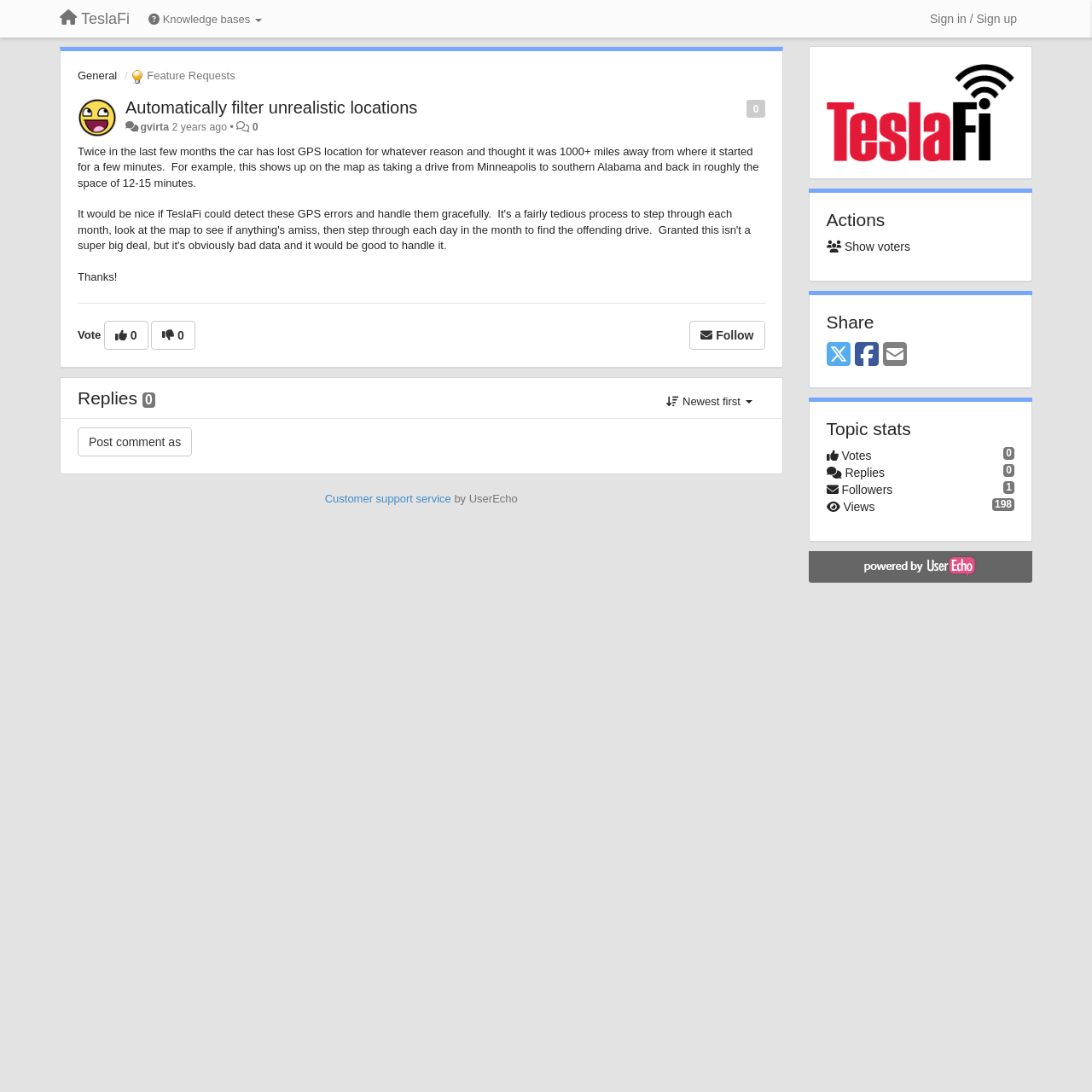Use a single word or phrase to respond to the question:
What is the feature being discussed?

Automatically filter unrealistic locations